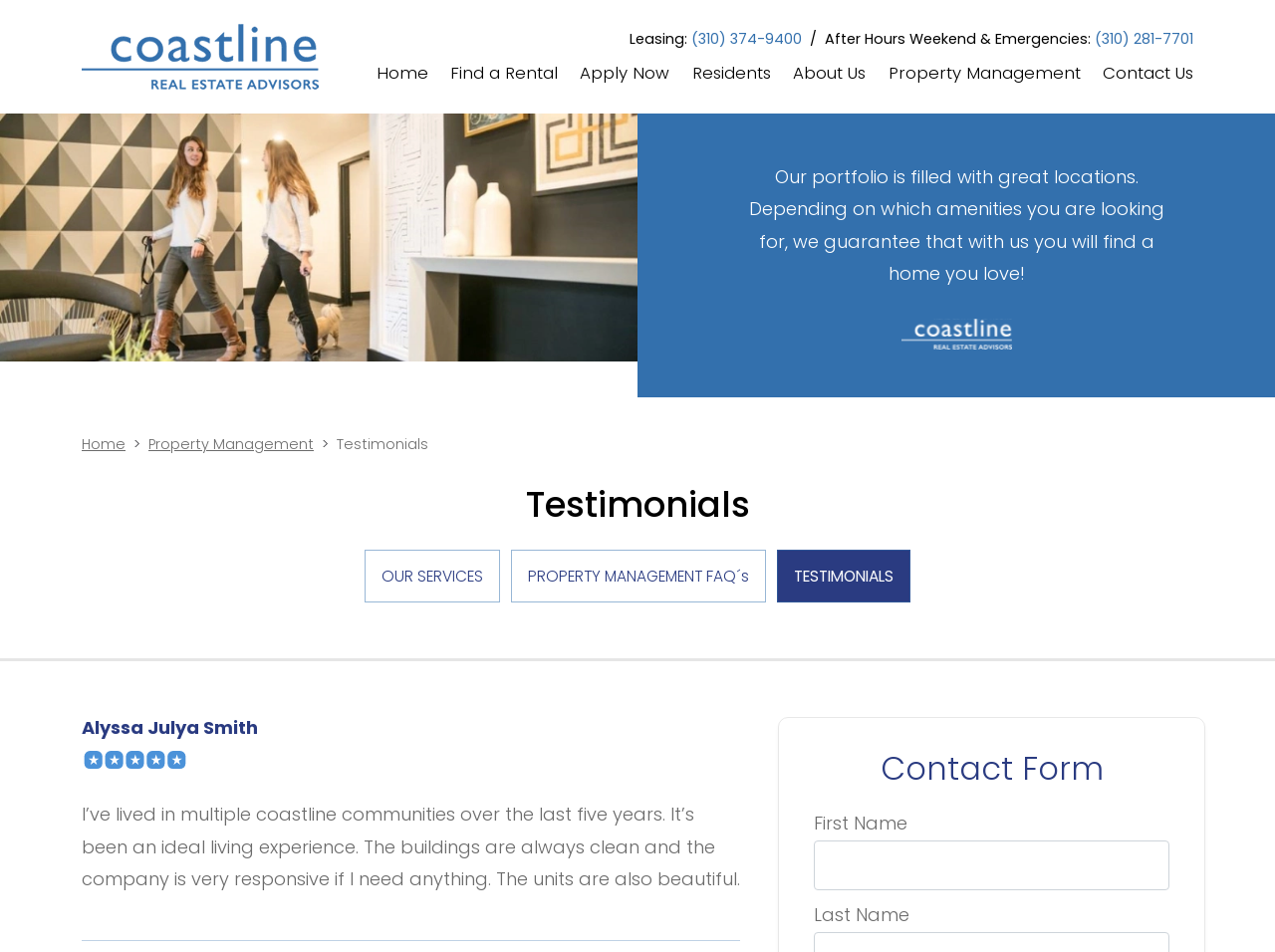Give a one-word or short-phrase answer to the following question: 
What is the label of the first field in the contact form?

First Name